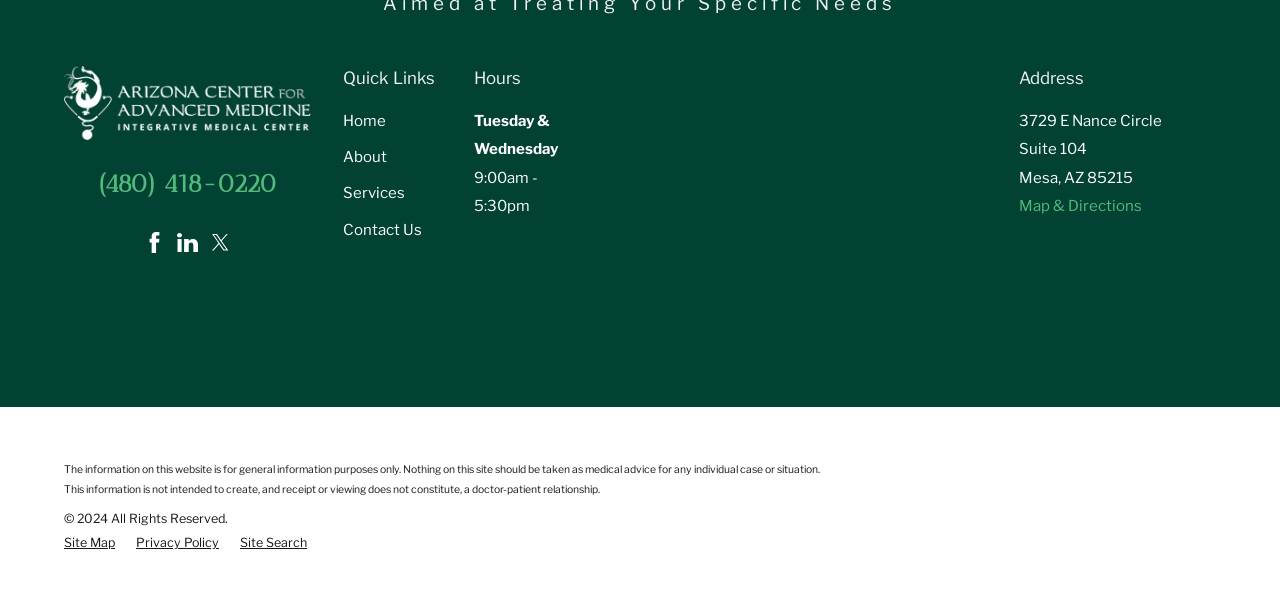Locate the bounding box coordinates of the element that needs to be clicked to carry out the instruction: "Click the Home link". The coordinates should be given as four float numbers ranging from 0 to 1, i.e., [left, top, right, bottom].

[0.05, 0.108, 0.243, 0.231]